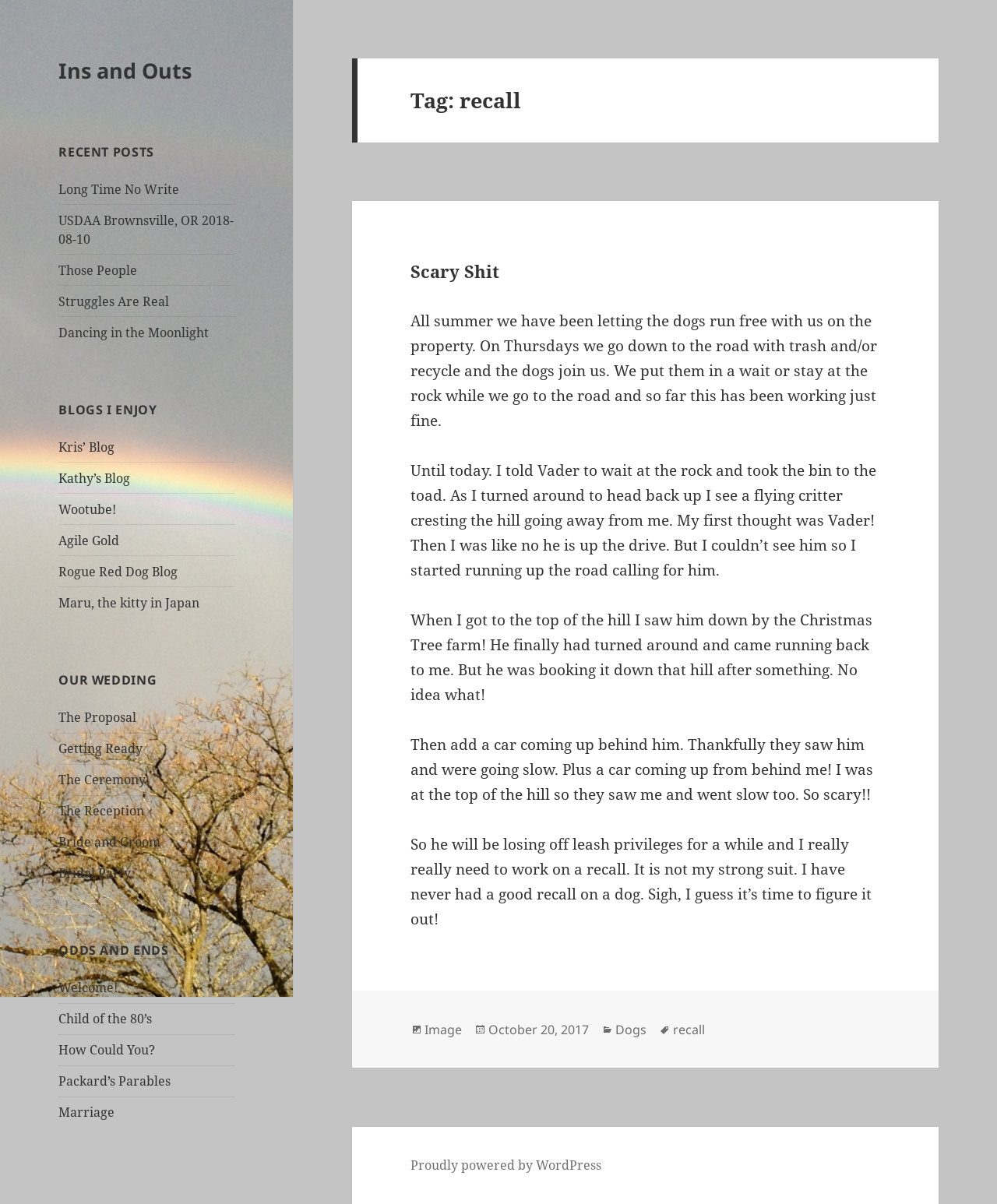Please find the bounding box coordinates of the clickable region needed to complete the following instruction: "View recent posts". The bounding box coordinates must consist of four float numbers between 0 and 1, i.e., [left, top, right, bottom].

None